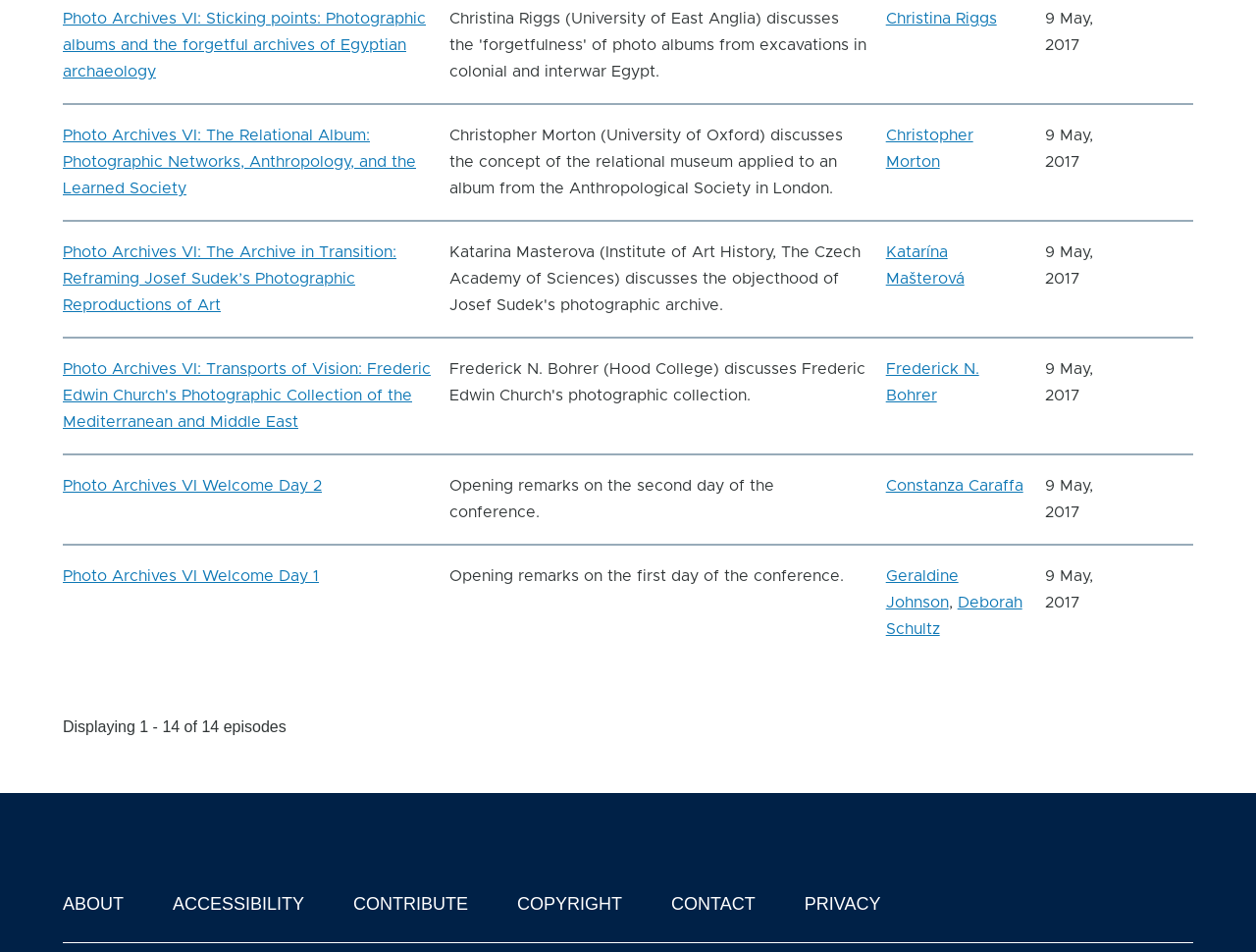Reply to the question below using a single word or brief phrase:
What is the title of the first episode?

Photo Archives VI